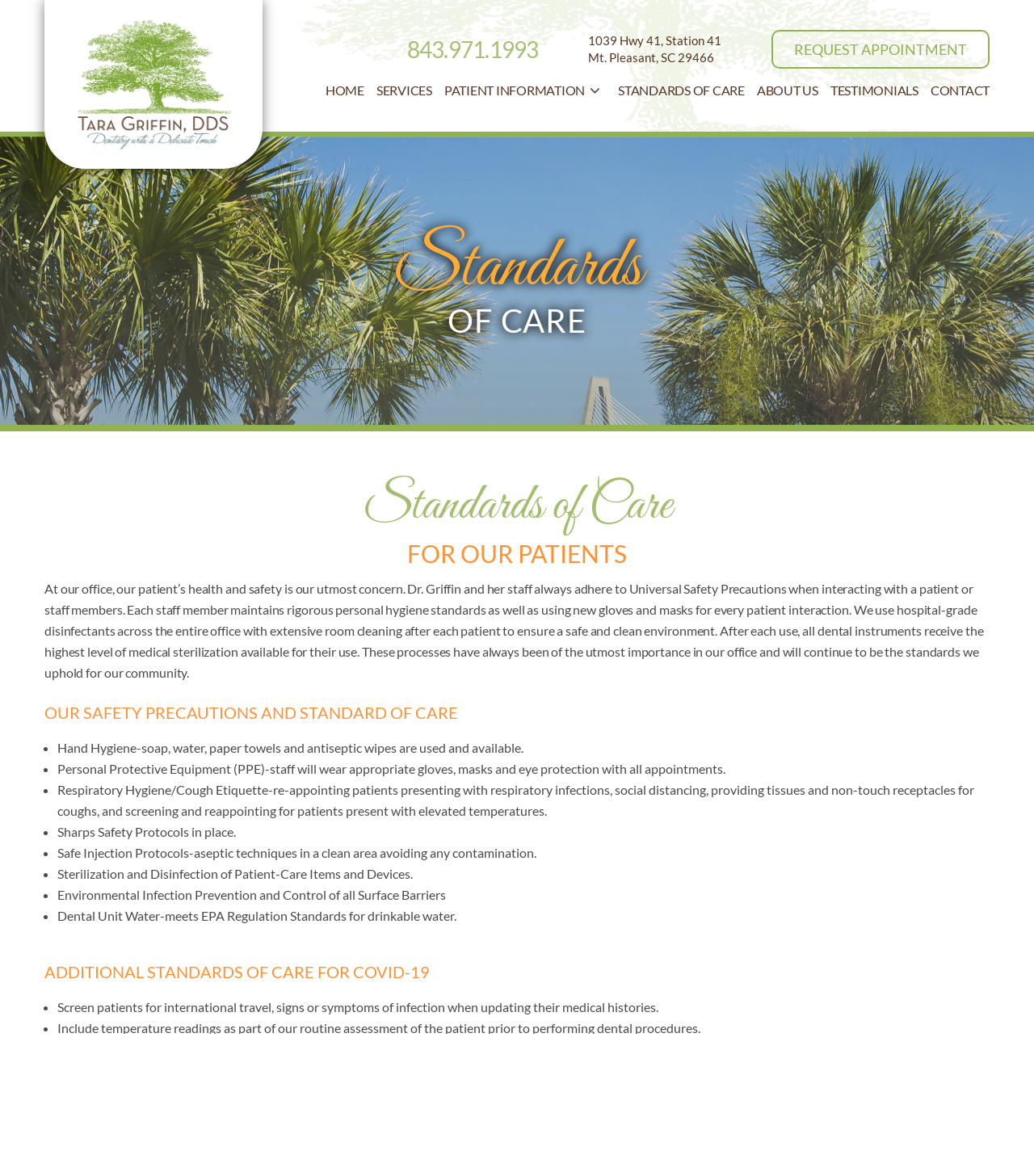Extract the bounding box coordinates for the HTML element that matches this description: "843.971.1993". The coordinates should be four float numbers between 0 and 1, i.e., [left, top, right, bottom].

[0.393, 0.03, 0.521, 0.054]